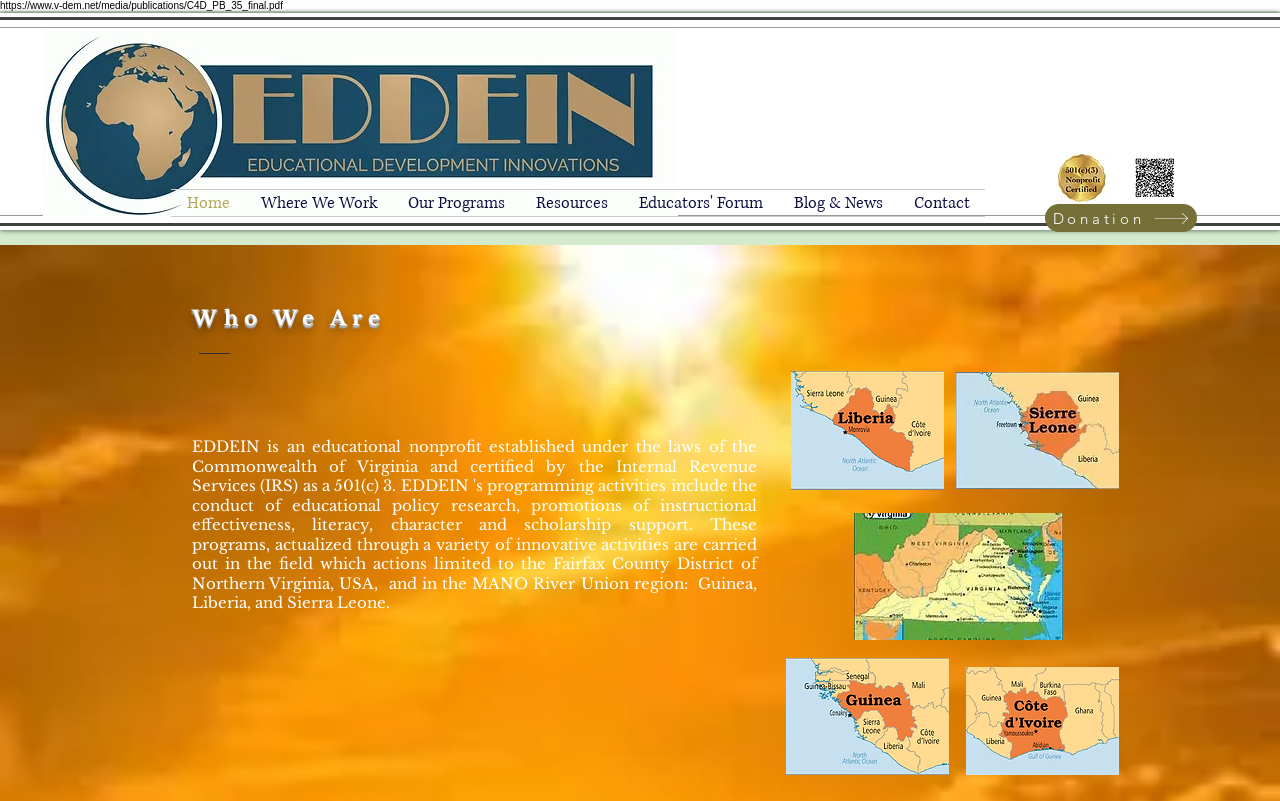Respond to the following question using a concise word or phrase: 
What is the name of the organization?

eddeincom